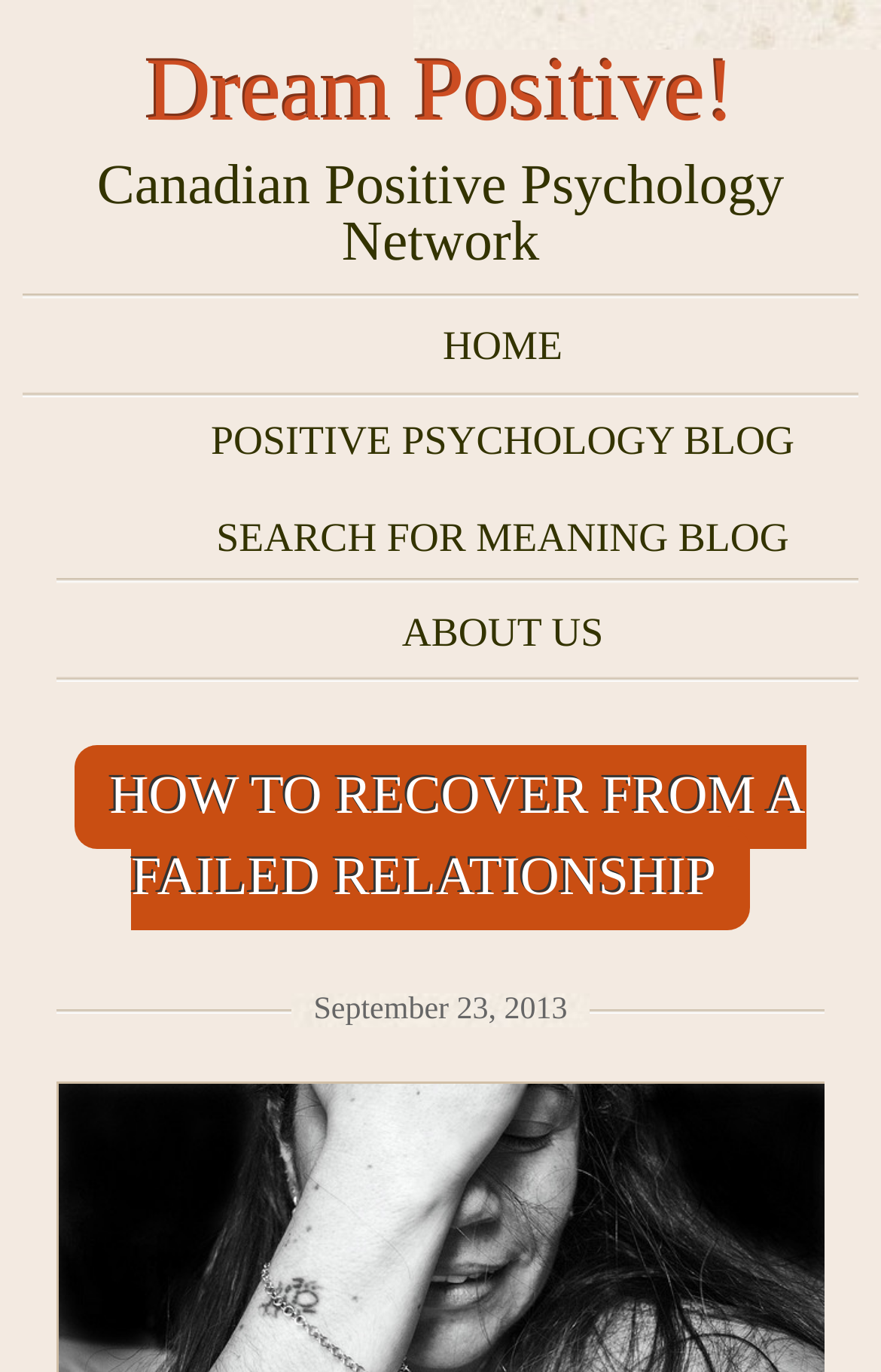Respond to the following question with a brief word or phrase:
When was the blog post published?

September 23, 2013